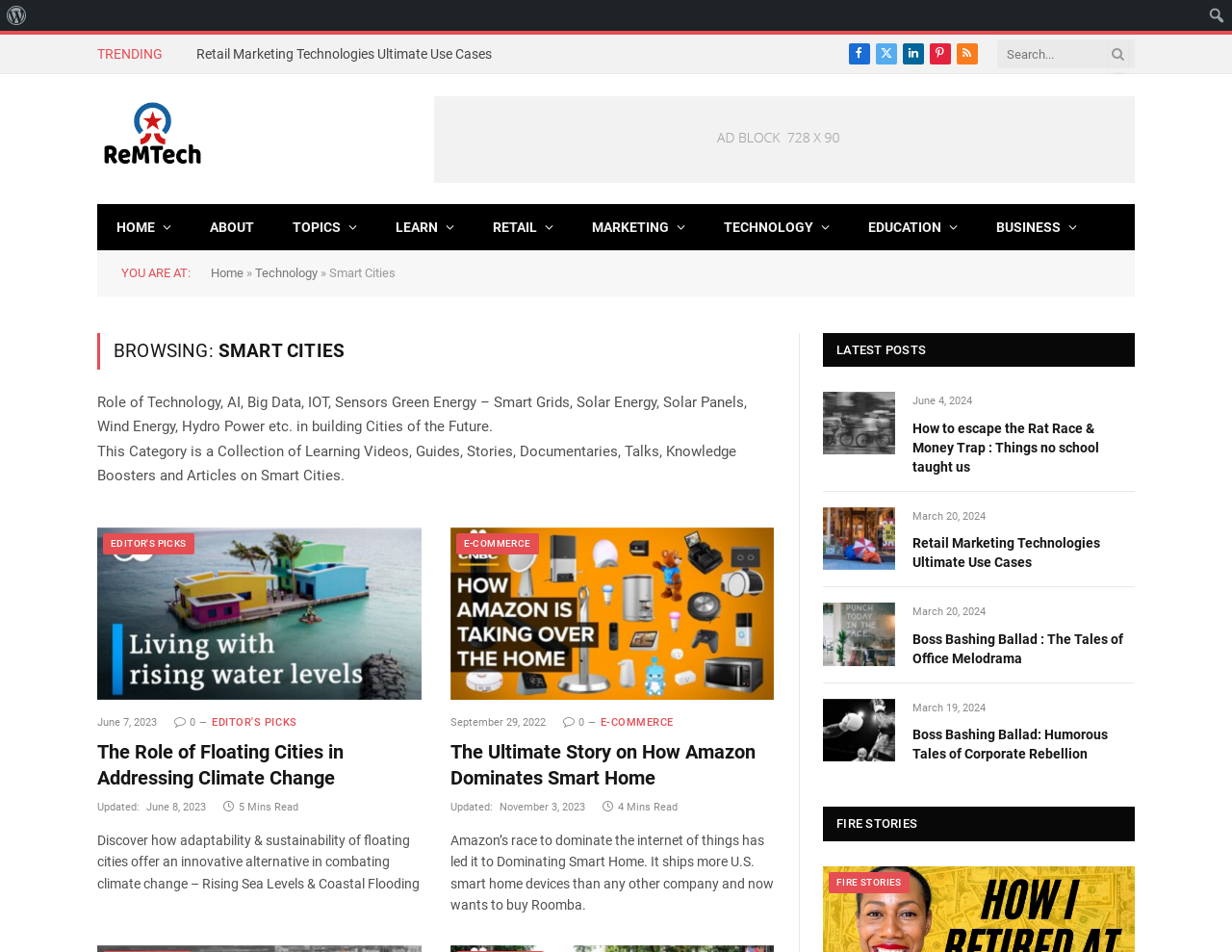Can you find the bounding box coordinates for the element to click on to achieve the instruction: "Learn about The Role of Floating Cities in Addressing Climate Change"?

[0.079, 0.777, 0.342, 0.832]